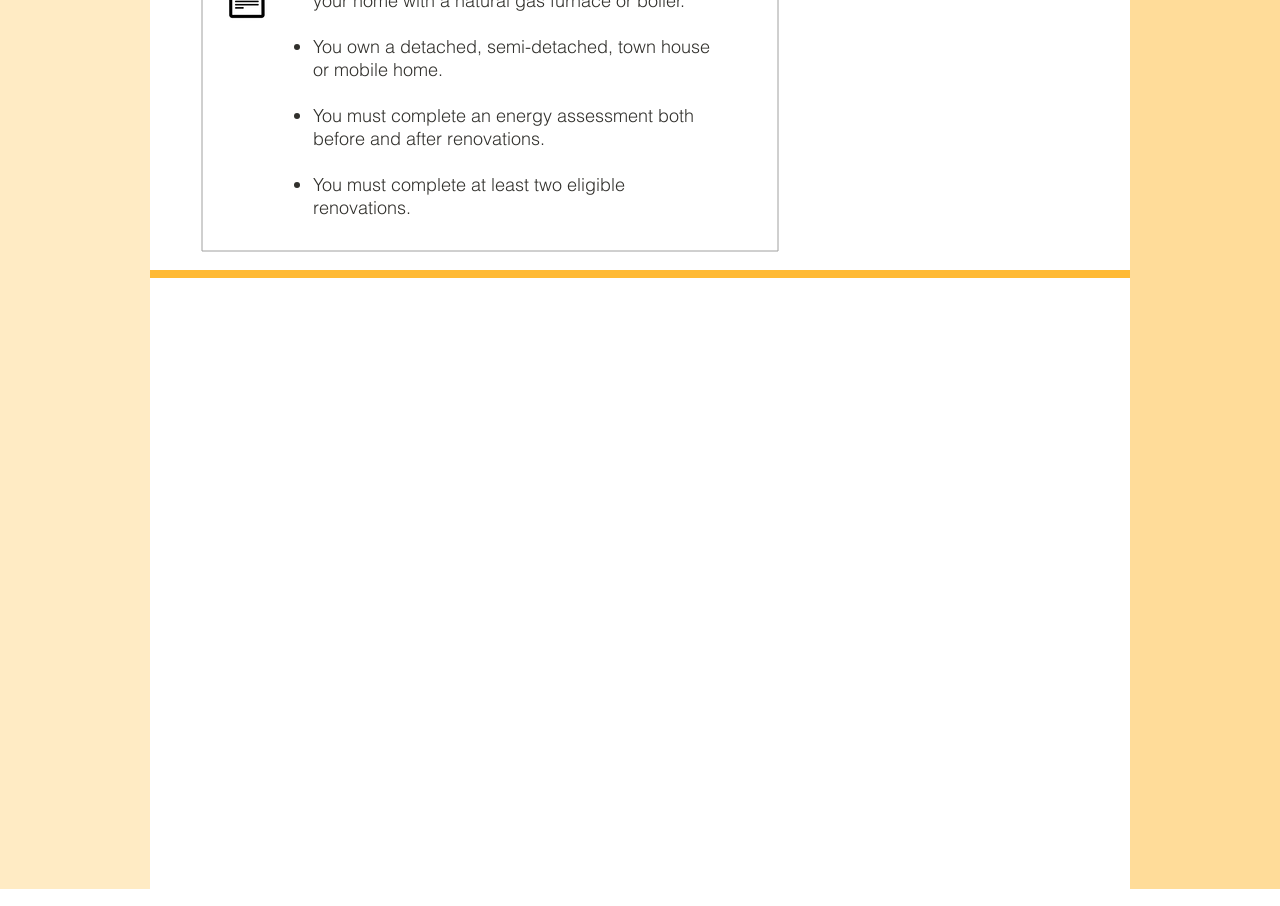How many eligible renovations are required?
Examine the image and give a concise answer in one word or a short phrase.

At least two